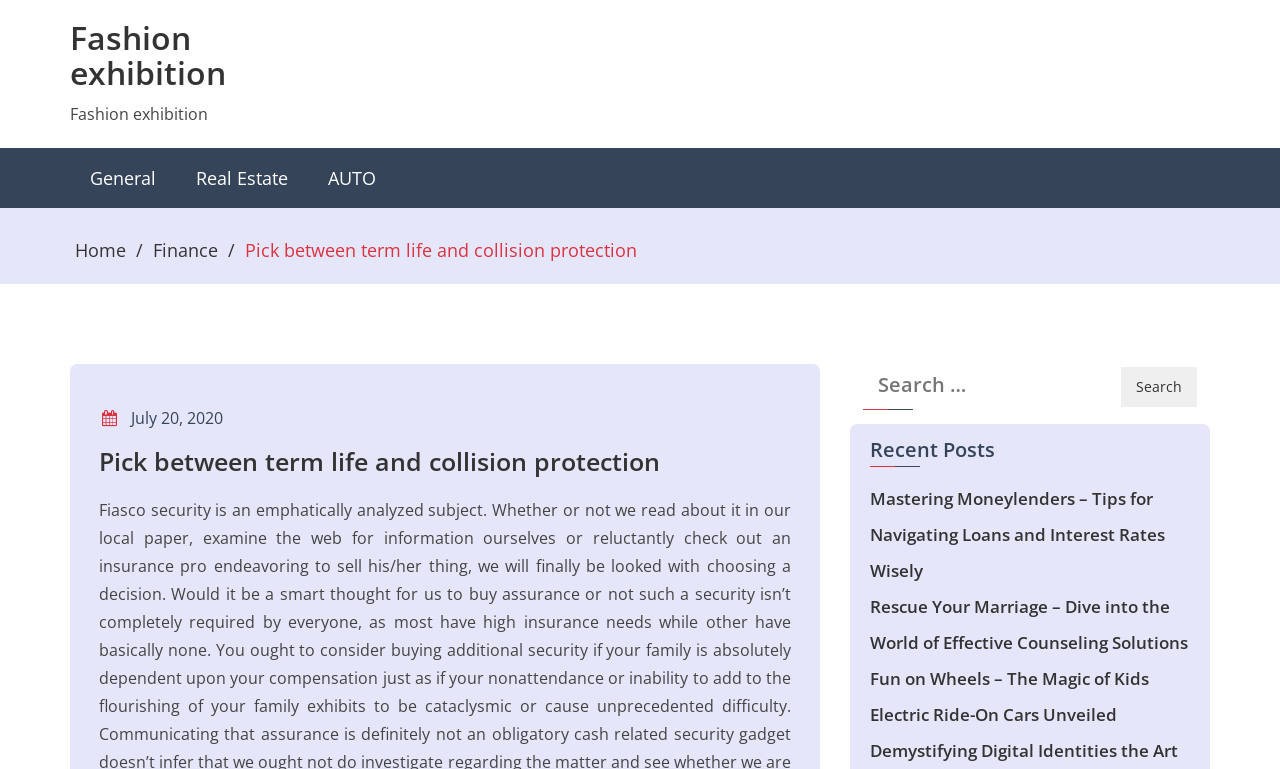Answer the question in a single word or phrase:
How many links are present in the main navigation menu?

5